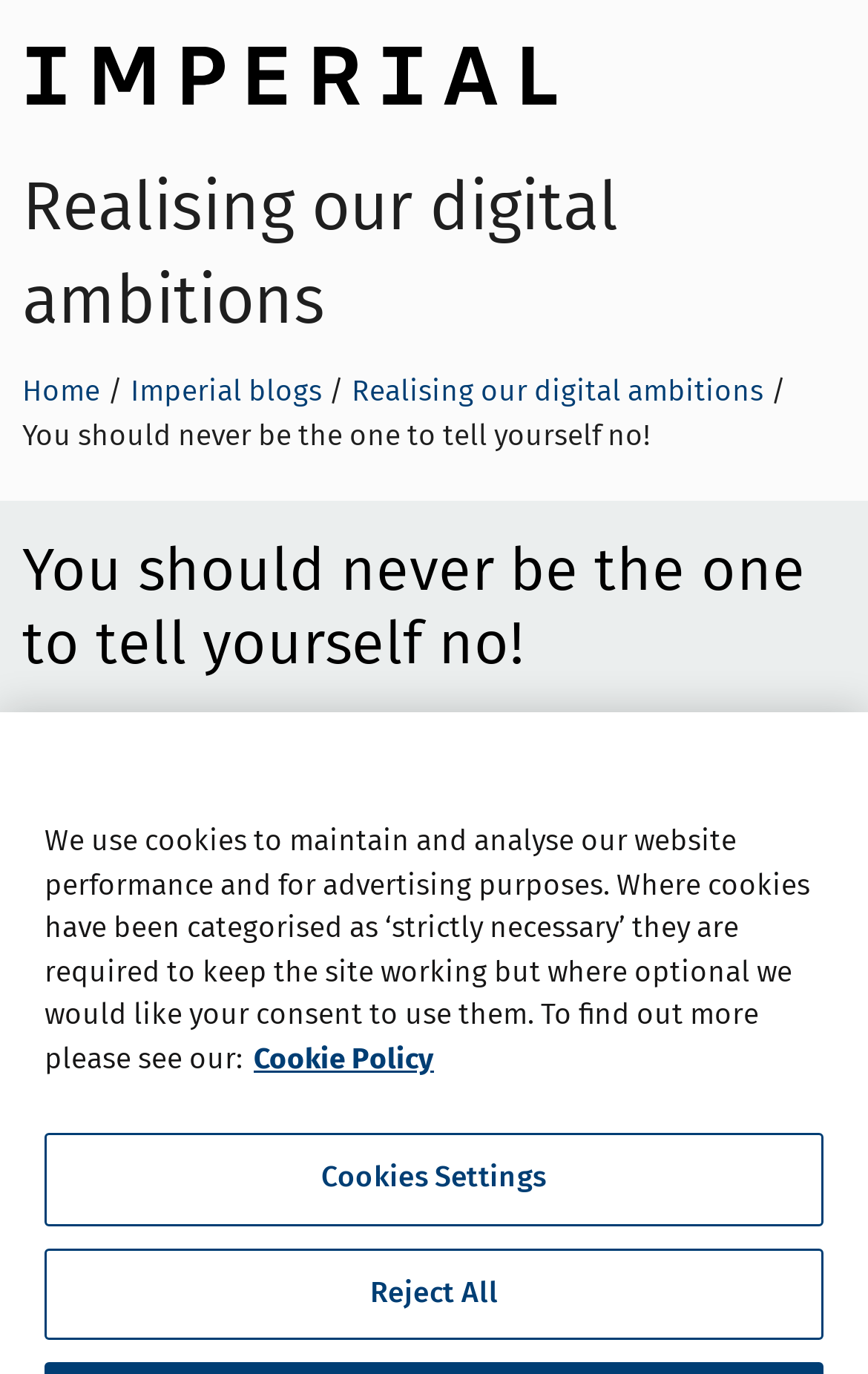What is the purpose of the breadcrumb navigation? Based on the image, give a response in one word or a short phrase.

To navigate to other pages